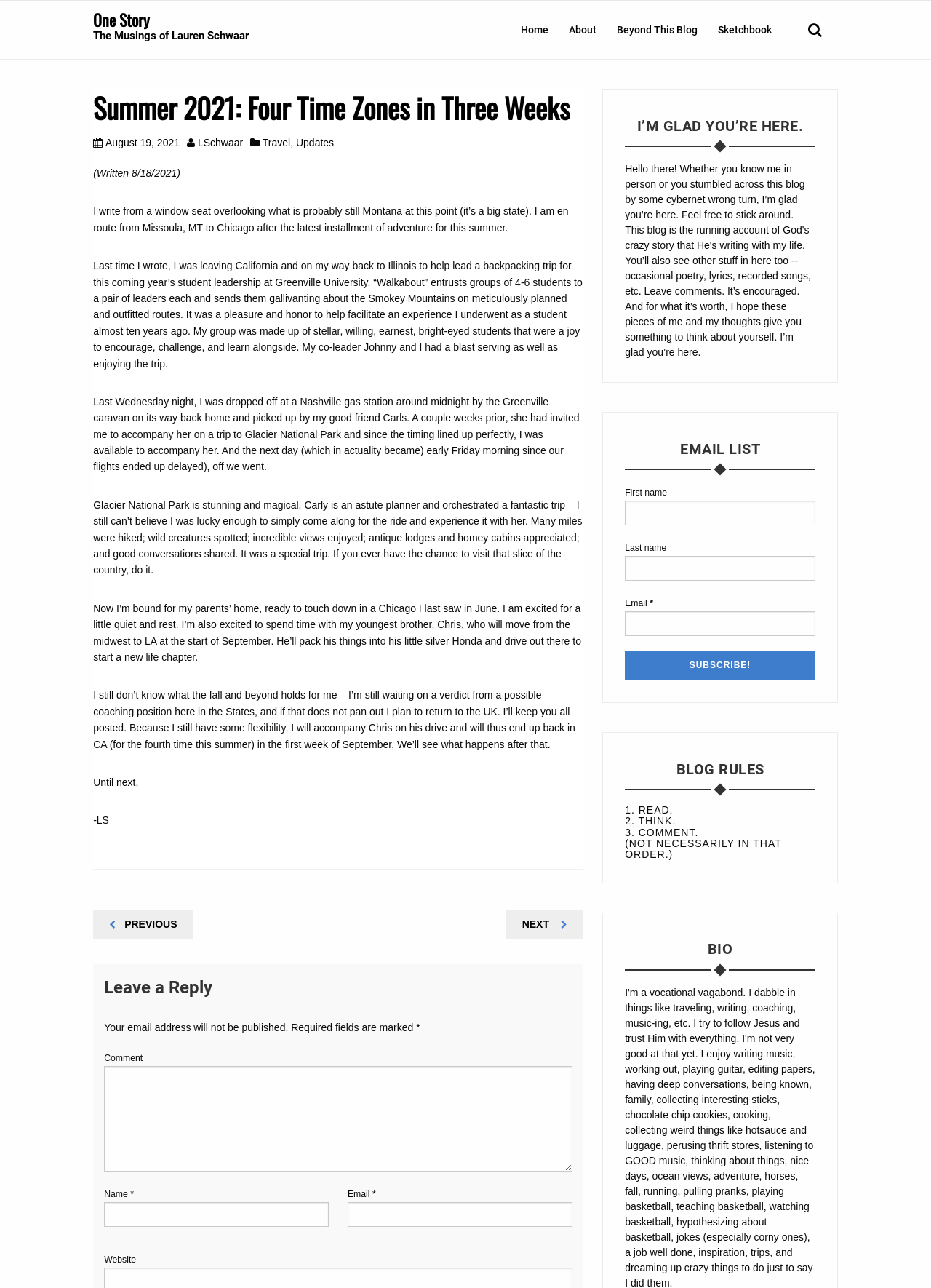Determine the bounding box coordinates for the area that should be clicked to carry out the following instruction: "Read the article 'Summer 2021: Four Time Zones in Three Weeks'".

[0.1, 0.069, 0.626, 0.675]